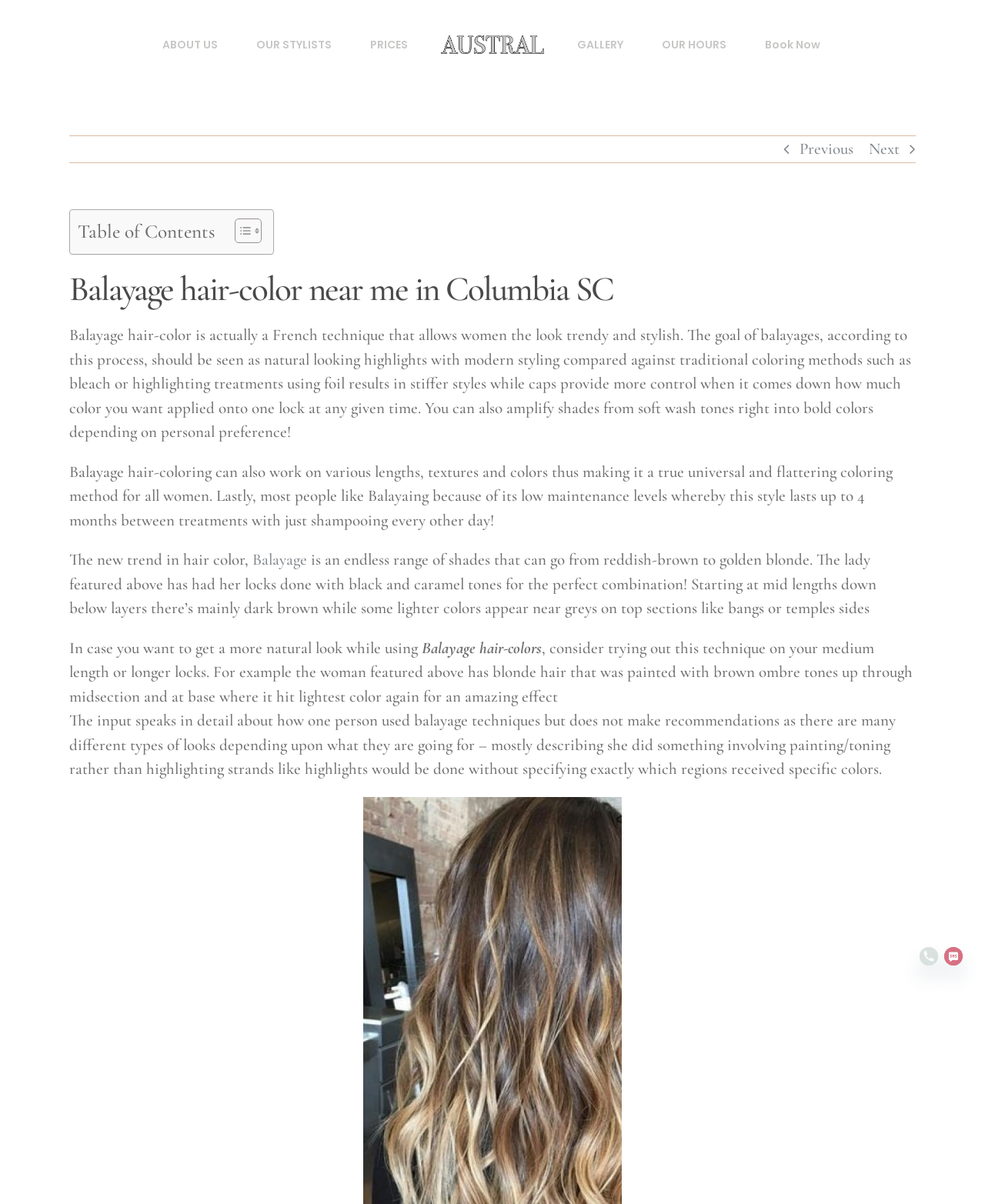How long does balayage hair-color last?
Please ensure your answer to the question is detailed and covers all necessary aspects.

I read the text on the webpage, which states that 'most people like Balayaing because of its low maintenance levels whereby this style lasts up to 4 months between treatments'.